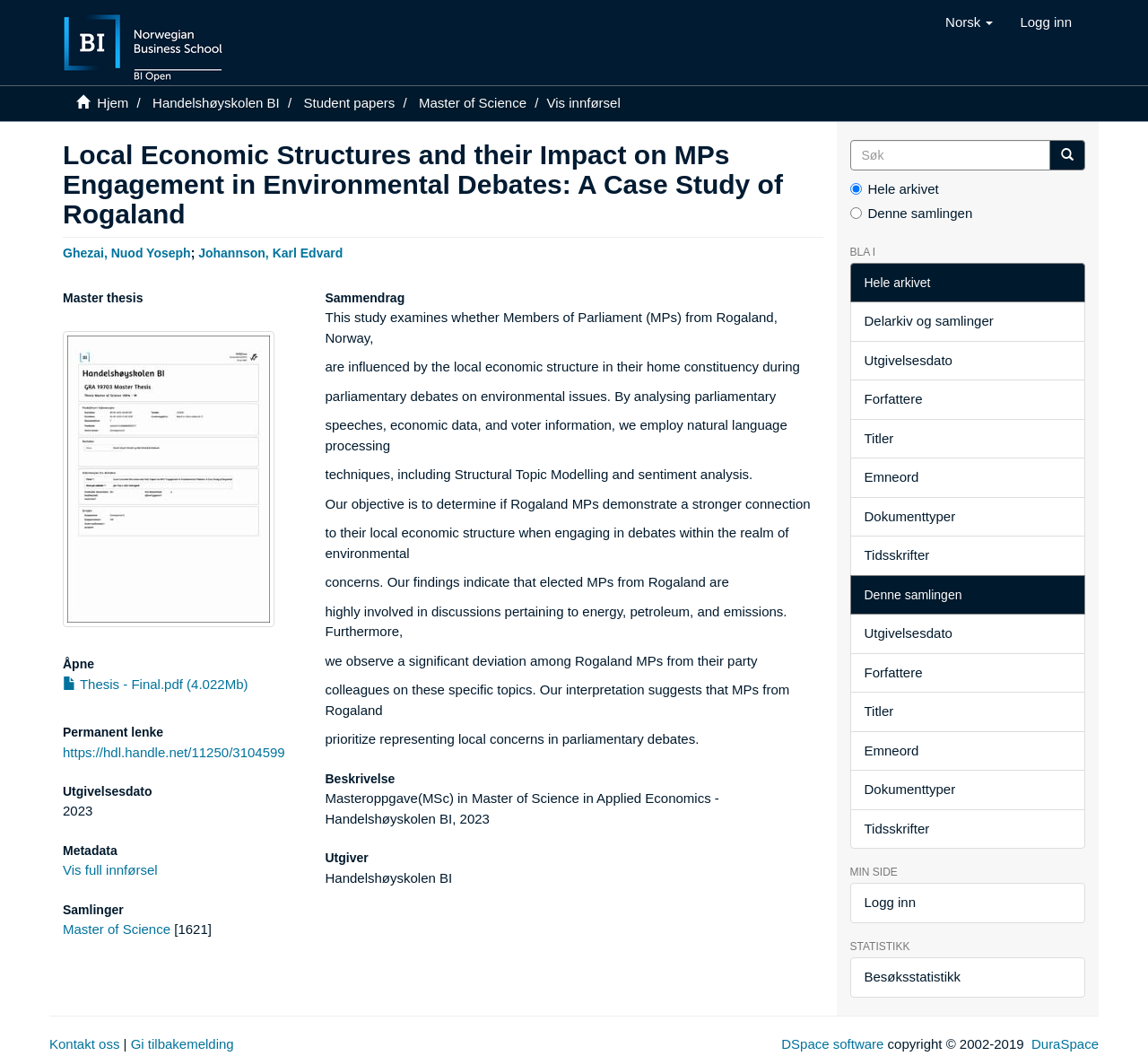Determine the bounding box coordinates of the element's region needed to click to follow the instruction: "Go to home page". Provide these coordinates as four float numbers between 0 and 1, formatted as [left, top, right, bottom].

[0.085, 0.09, 0.112, 0.105]